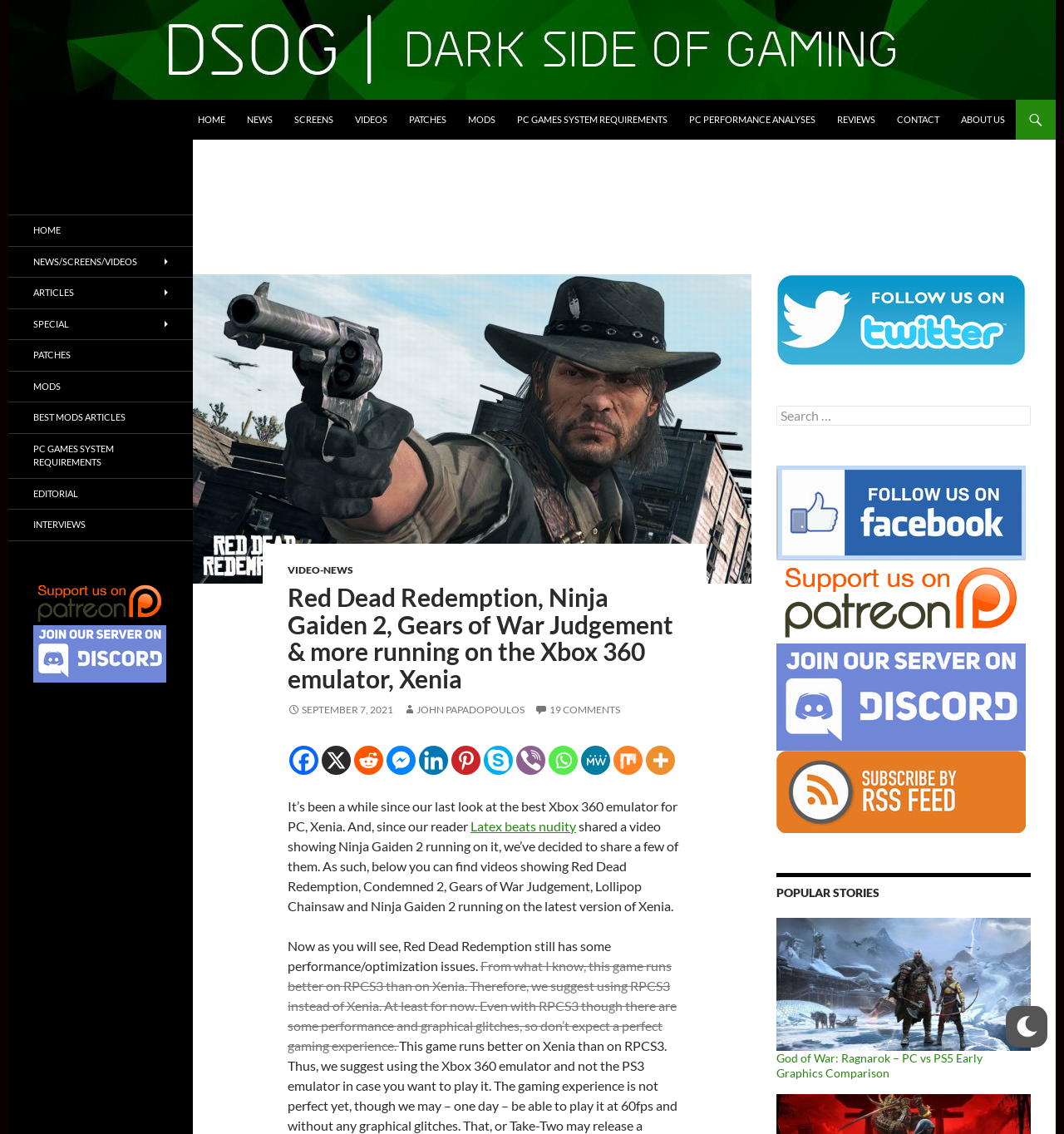What is the name of the game with performance issues?
Refer to the screenshot and answer in one word or phrase.

Red Dead Redemption